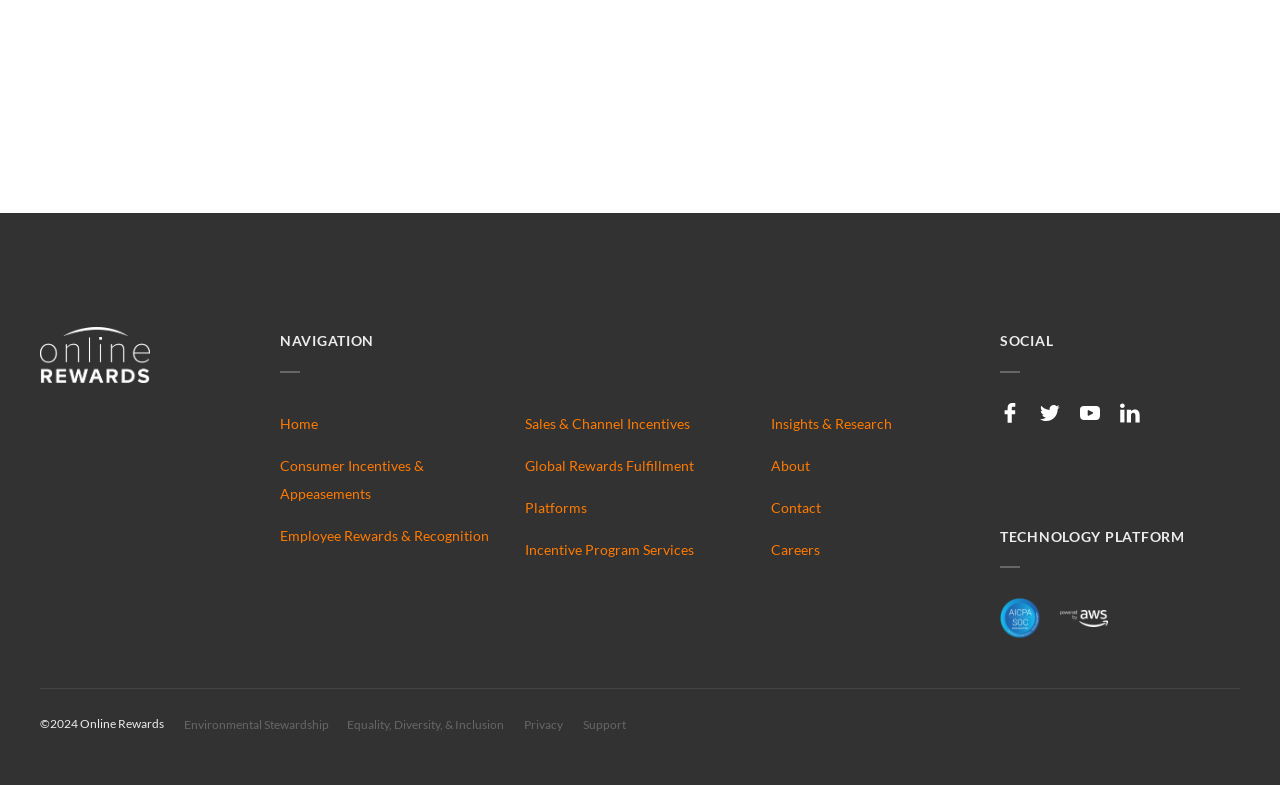Provide the bounding box coordinates of the HTML element described by the text: "REVIEWS FOR “LEAVING STORY AVENUE”". The coordinates should be in the format [left, top, right, bottom] with values between 0 and 1.

None